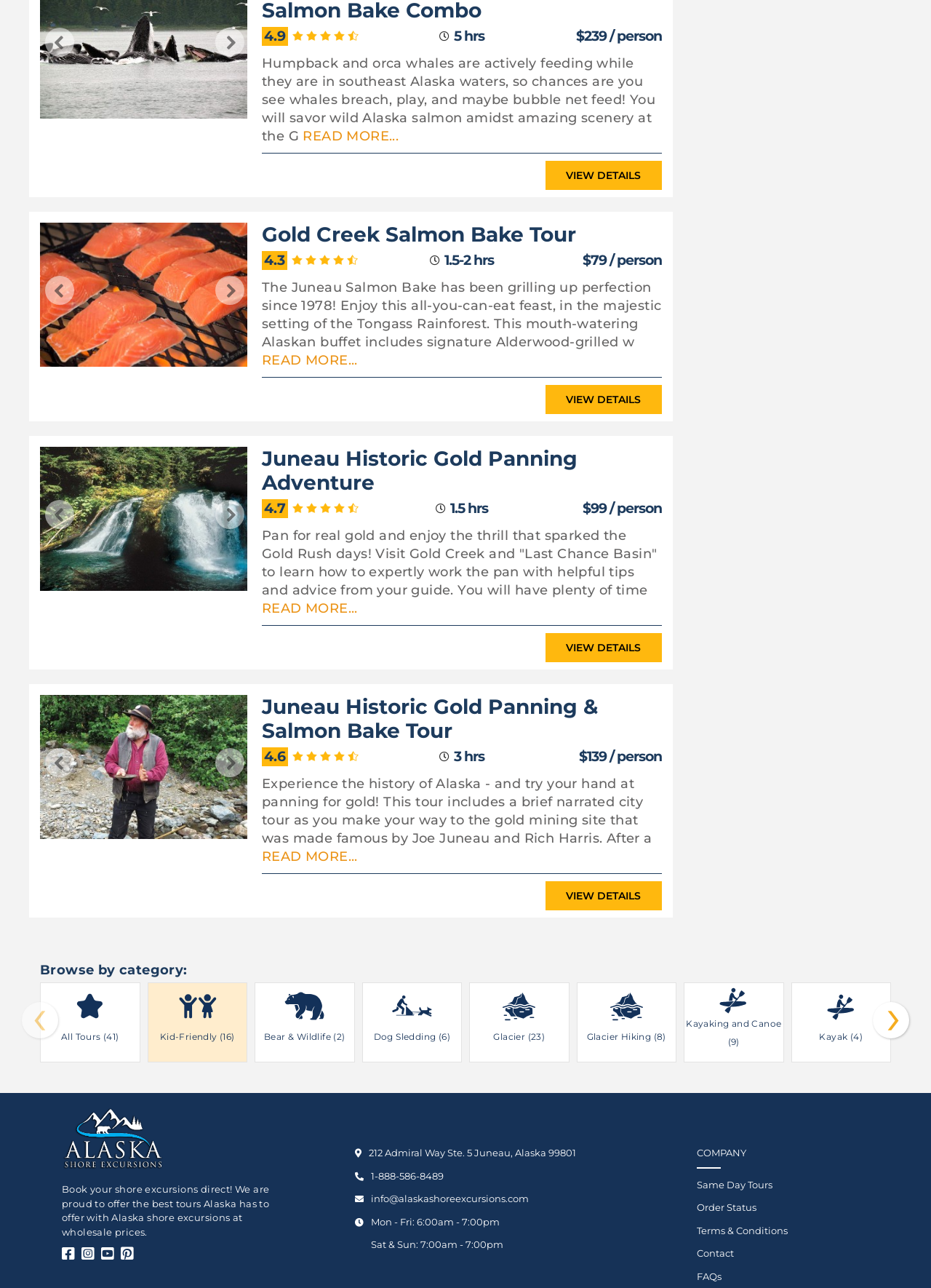Determine the bounding box for the UI element that matches this description: "Juneau Historic Gold Panning Adventure".

[0.281, 0.347, 0.711, 0.385]